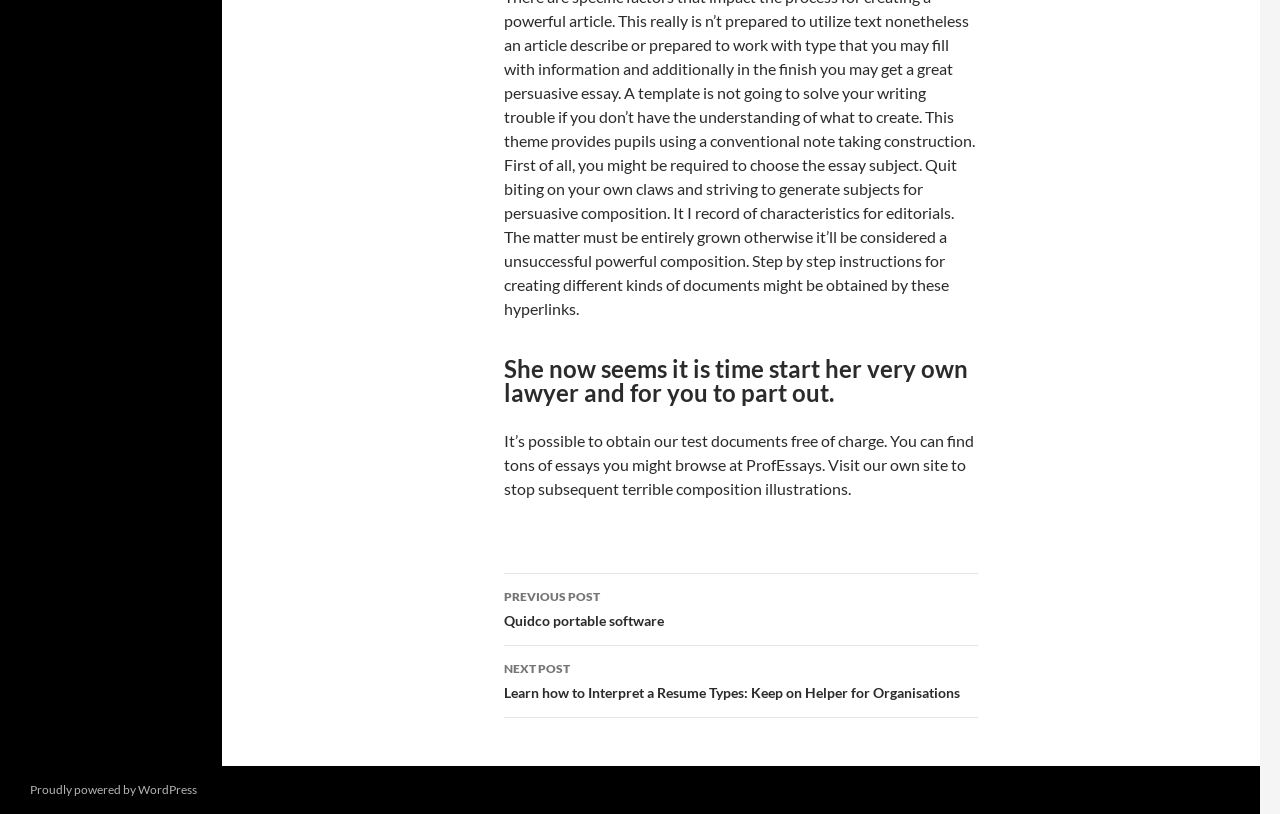Based on the element description: "Previous PostQuidco portable software", identify the UI element and provide its bounding box coordinates. Use four float numbers between 0 and 1, [left, top, right, bottom].

[0.394, 0.705, 0.764, 0.794]